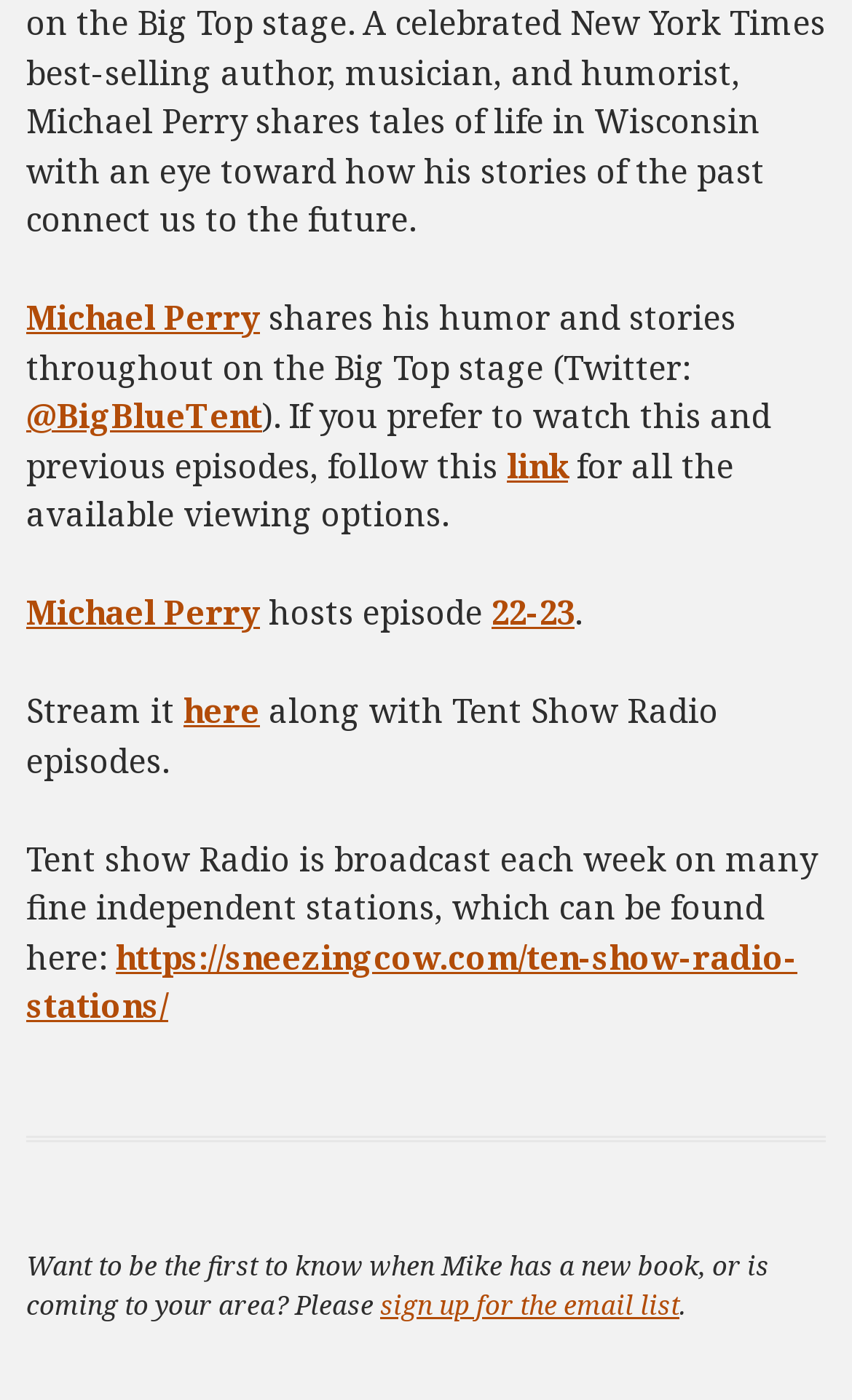Predict the bounding box coordinates of the UI element that matches this description: "22-23". The coordinates should be in the format [left, top, right, bottom] with each value between 0 and 1.

[0.577, 0.421, 0.674, 0.452]